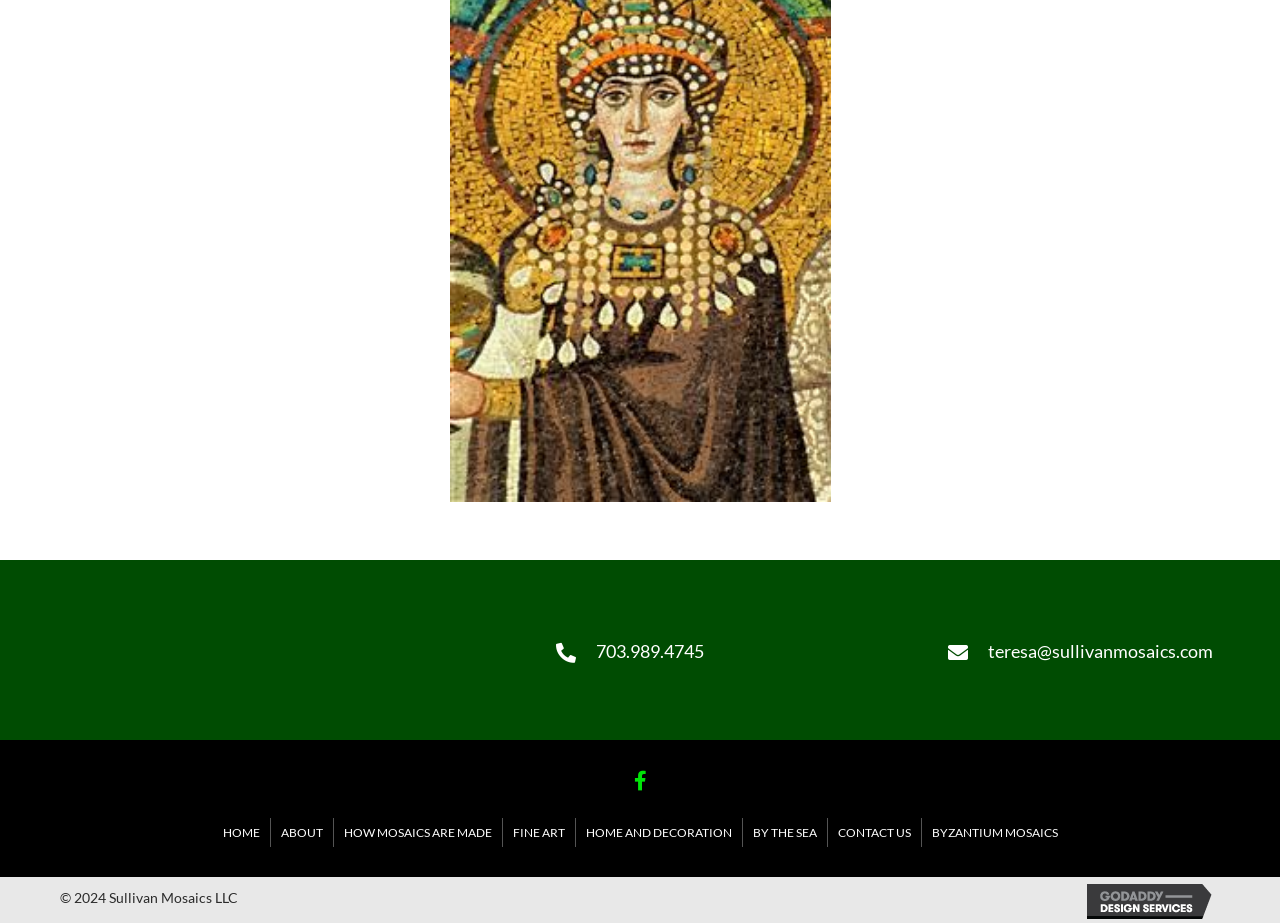Locate the bounding box coordinates of the area you need to click to fulfill this instruction: 'visit the ABOUT page'. The coordinates must be in the form of four float numbers ranging from 0 to 1: [left, top, right, bottom].

[0.211, 0.886, 0.26, 0.918]